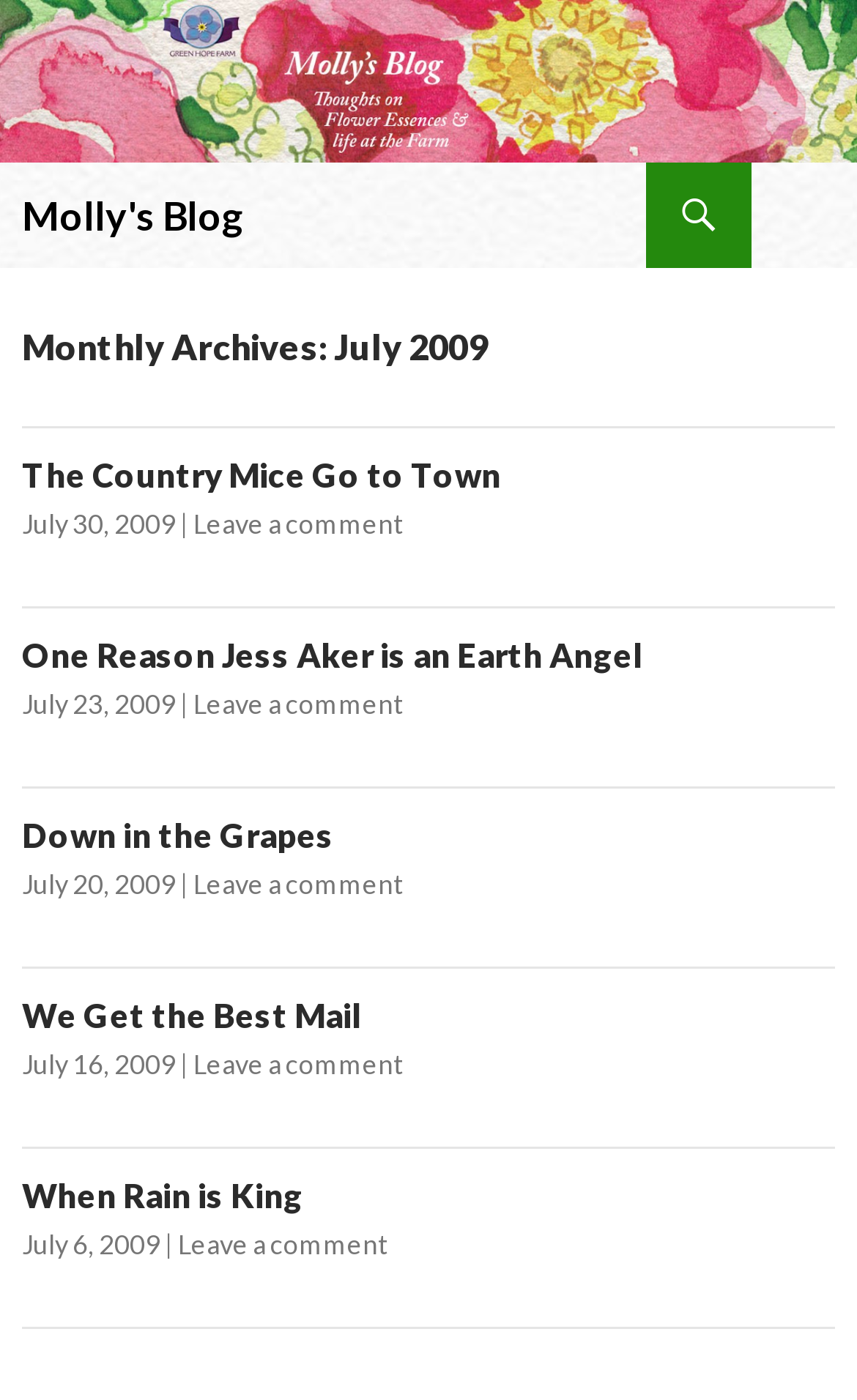Respond to the question below with a single word or phrase: On what date was the second article published?

July 23, 2009